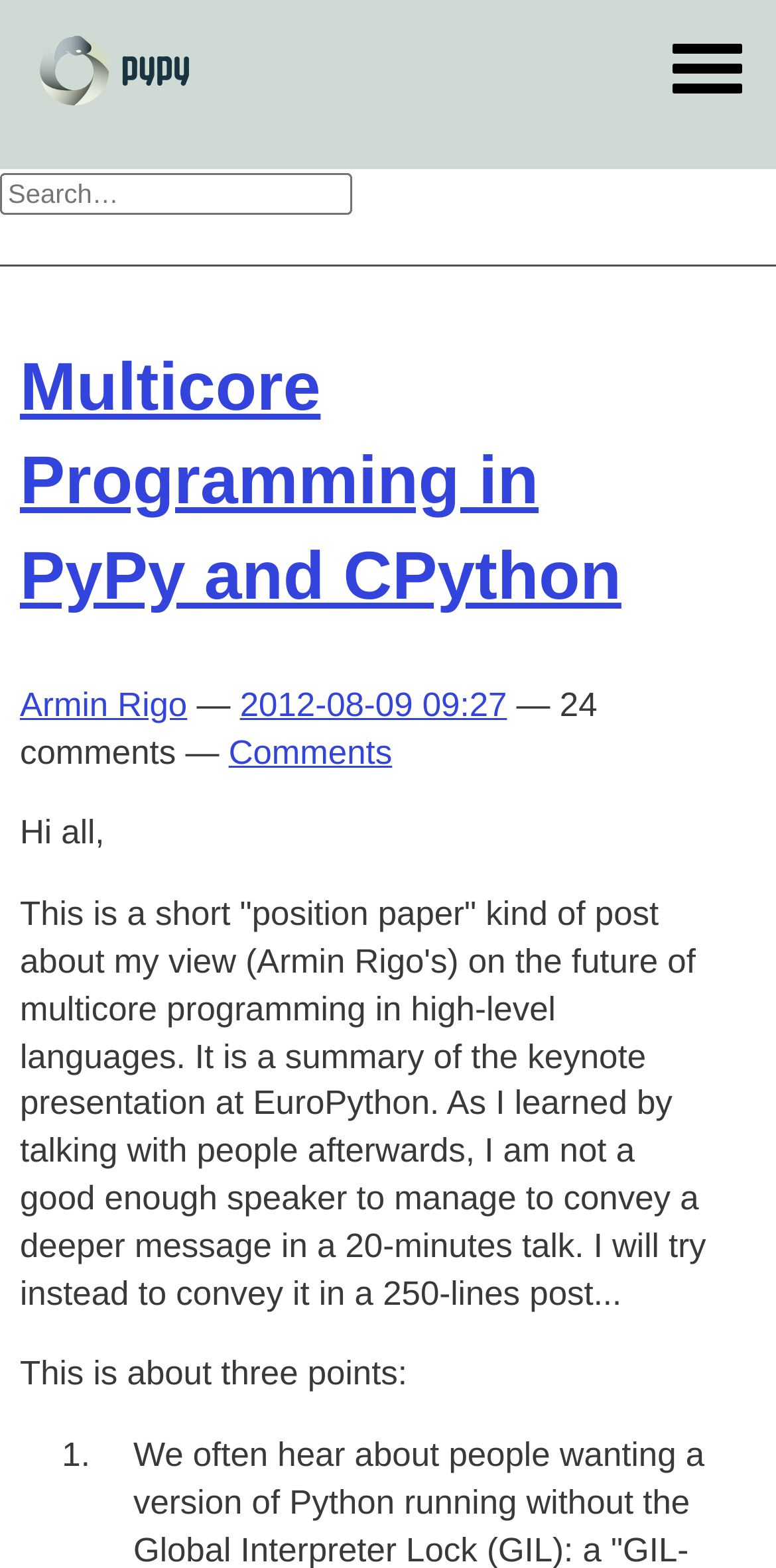Summarize the contents and layout of the webpage in detail.

The webpage is about a blog post titled "Multicore Programming in PyPy and CPython" written by Armin Rigo. At the top left, there is a link to "PyPy/" accompanied by a small image. On the top right, there is another link. Below these links, there is a search bar that spans the entire width of the page, with a text box labeled "Search…" on the left side.

The main content of the page is a blog post, which starts with a heading that includes the title of the post and the author's name. Below the heading, there is a link to the author's name, a timestamp indicating when the post was published, and a text indicating that there are 24 comments. There is also a link to the comments section.

The blog post itself starts with a greeting, "Hi all," followed by a brief introduction to the topic of multicore programming in high-level languages. The introduction is a summary of a keynote presentation at EuroPython. The author explains that they were not able to convey their message effectively in a 20-minute talk, so they are trying to do so in a 250-line post. The post then outlines three main points, with each point marked by a numbered list marker.